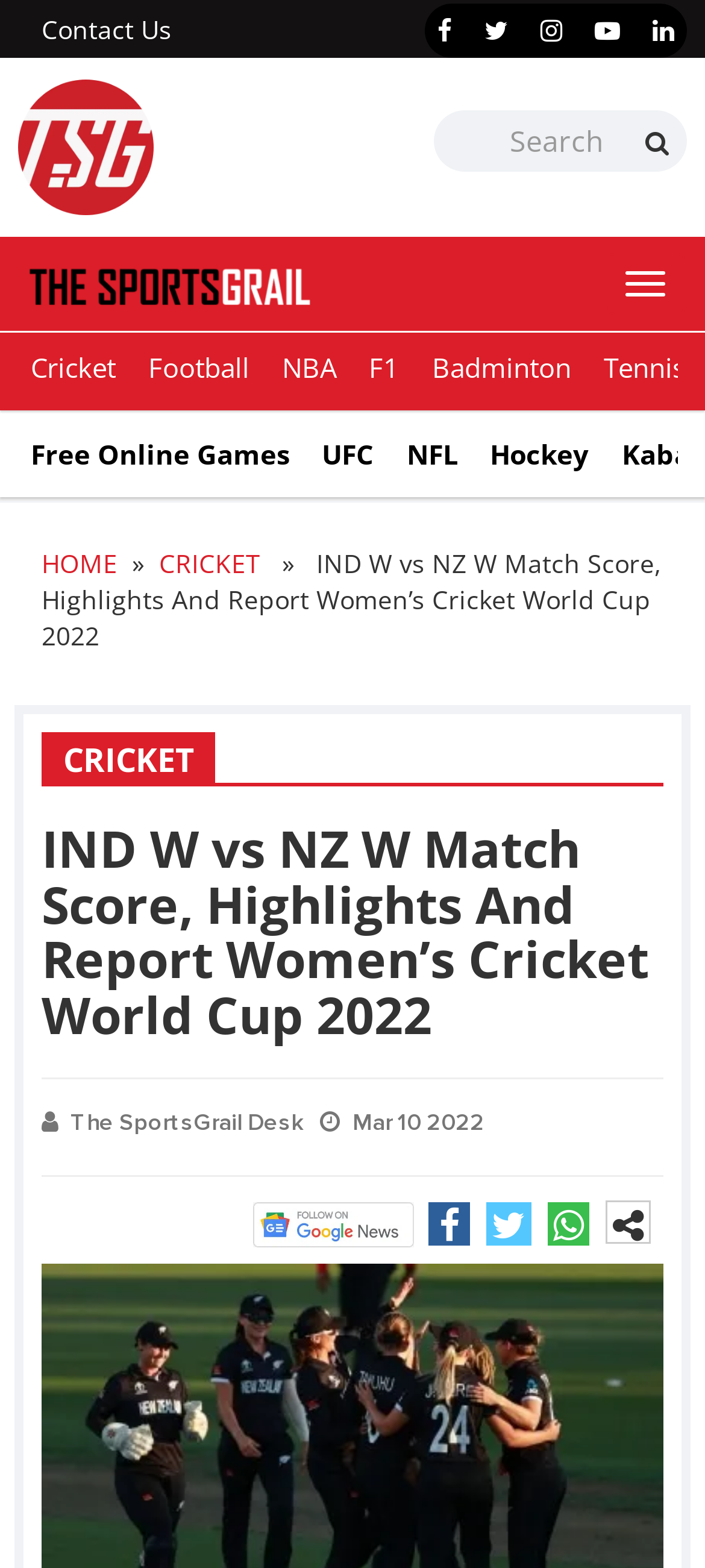Who is the author of the current article?
Answer the question with a detailed explanation, including all necessary information.

I determined the answer by looking at the article section, where I found the author's name 'The SportsGrail Desk' mentioned below the article title.